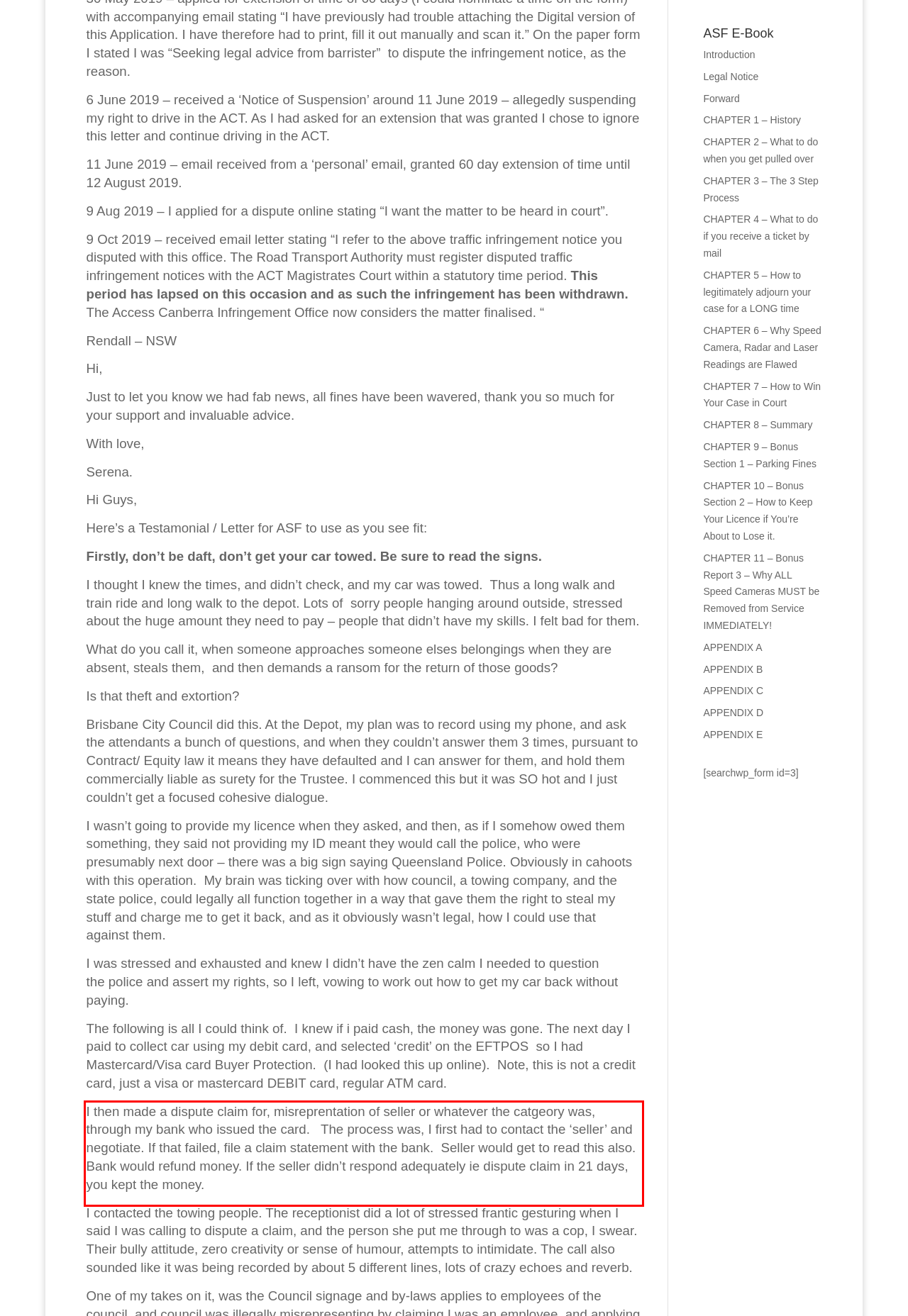You are provided with a screenshot of a webpage featuring a red rectangle bounding box. Extract the text content within this red bounding box using OCR.

I then made a dispute claim for, misreprentation of seller or whatever the catgeory was, through my bank who issued the card. The process was, I first had to contact the ‘seller’ and negotiate. If that failed, file a claim statement with the bank. Seller would get to read this also. Bank would refund money. If the seller didn’t respond adequately ie dispute claim in 21 days, you kept the money.